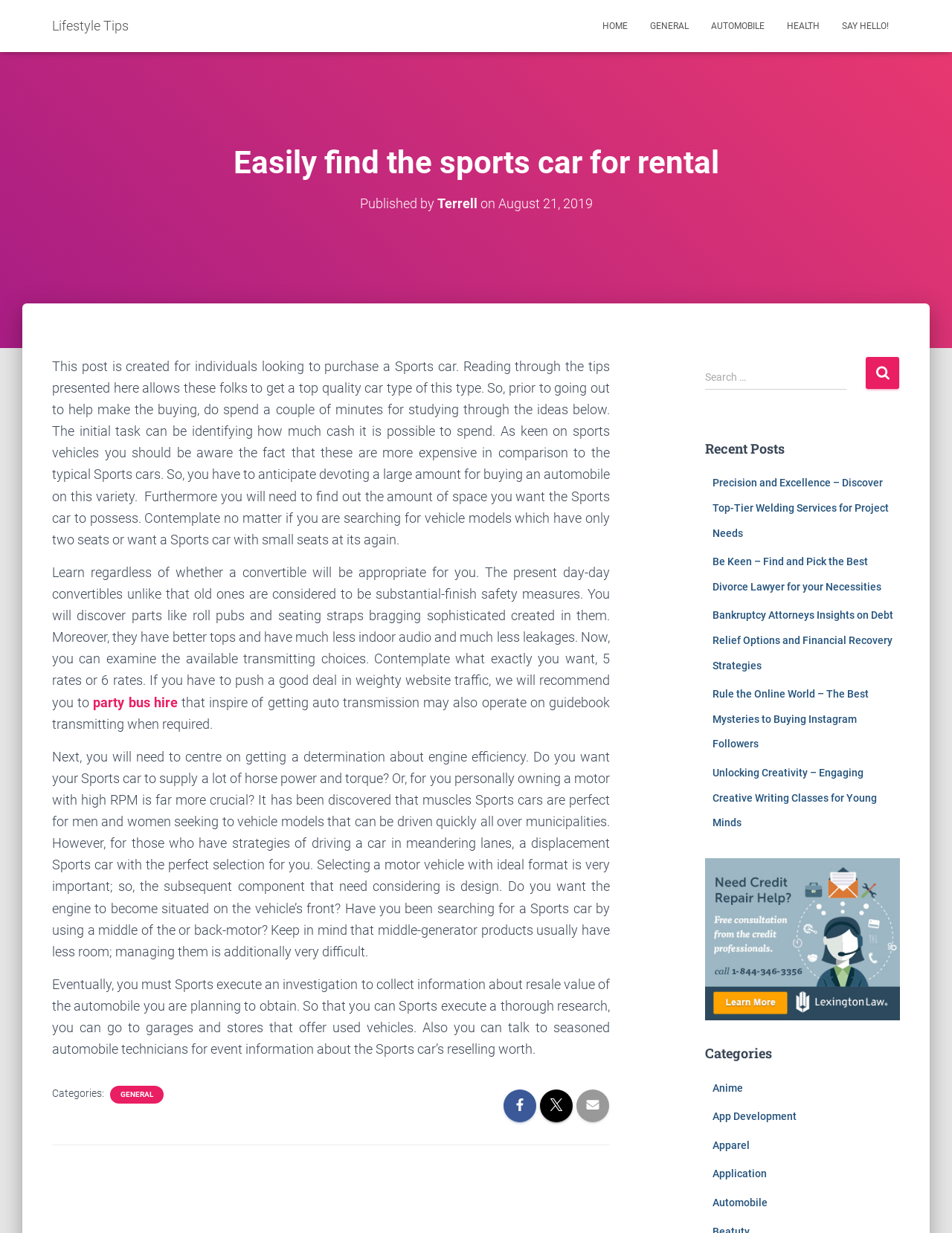Find the UI element described as: "party bus hire" and predict its bounding box coordinates. Ensure the coordinates are four float numbers between 0 and 1, [left, top, right, bottom].

[0.098, 0.563, 0.187, 0.576]